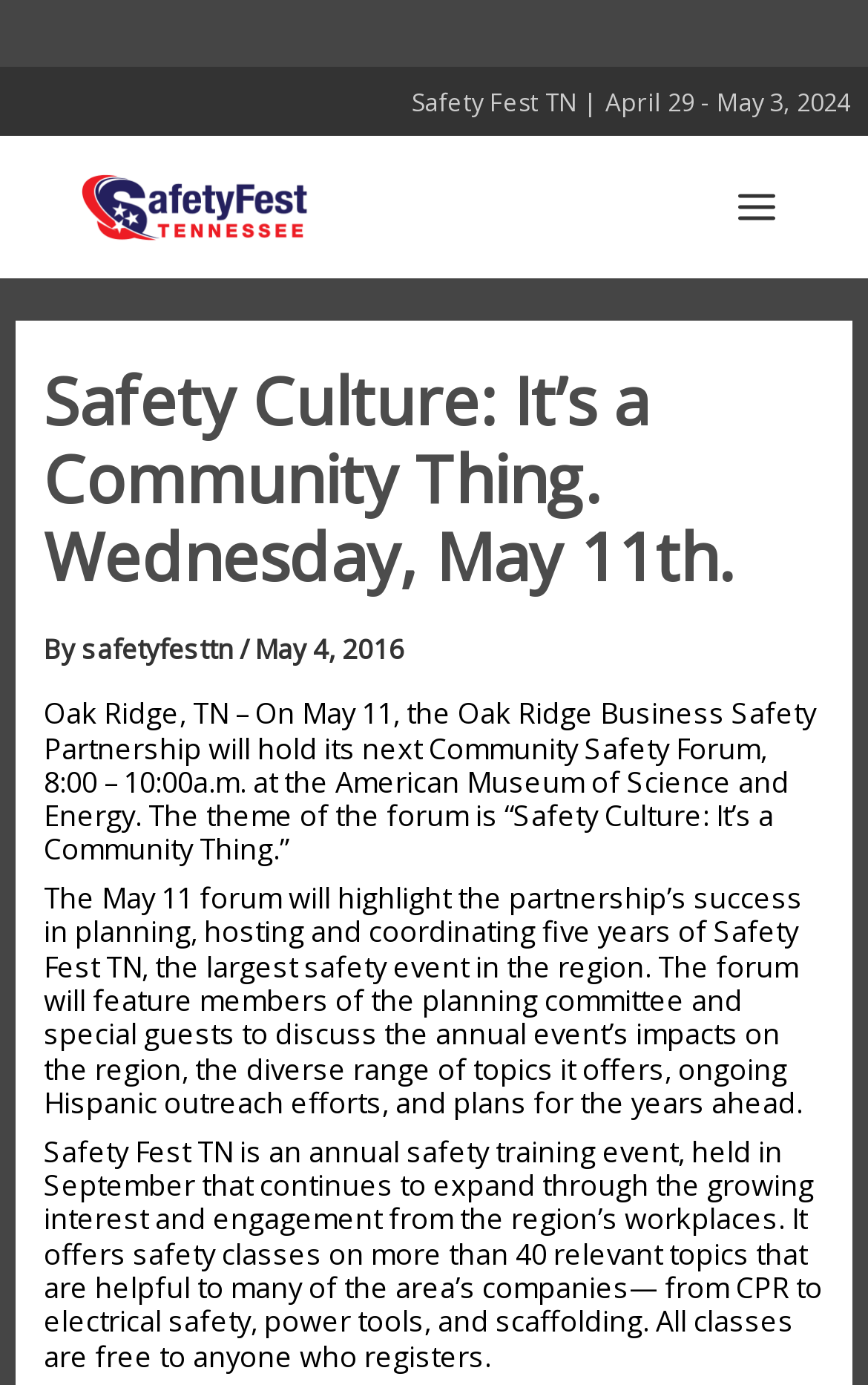Locate the bounding box of the user interface element based on this description: "safetyfesttn".

[0.094, 0.455, 0.276, 0.481]